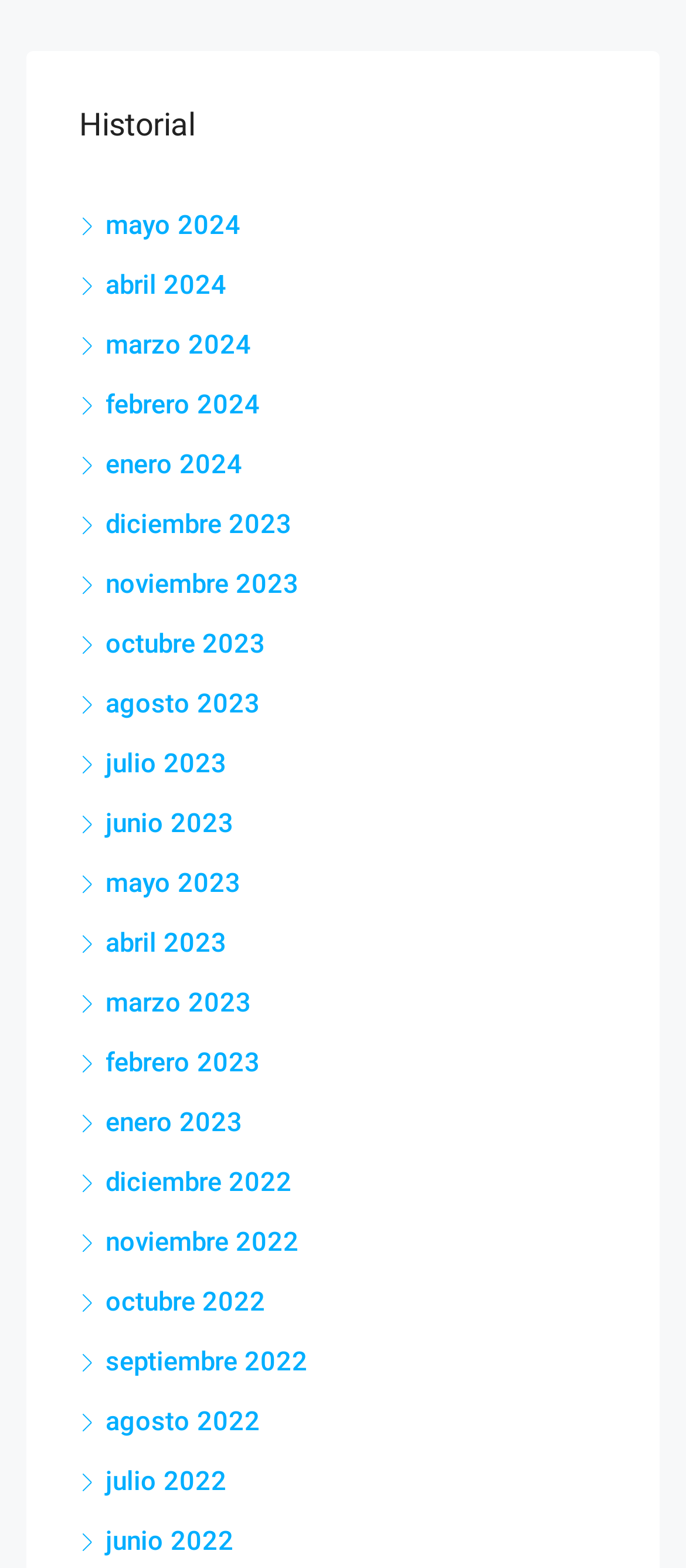What is the earliest month listed?
Refer to the image and give a detailed answer to the query.

I looked at the list of link elements with month names and found that the earliest month listed is junio 2022, which is at the bottom of the list.